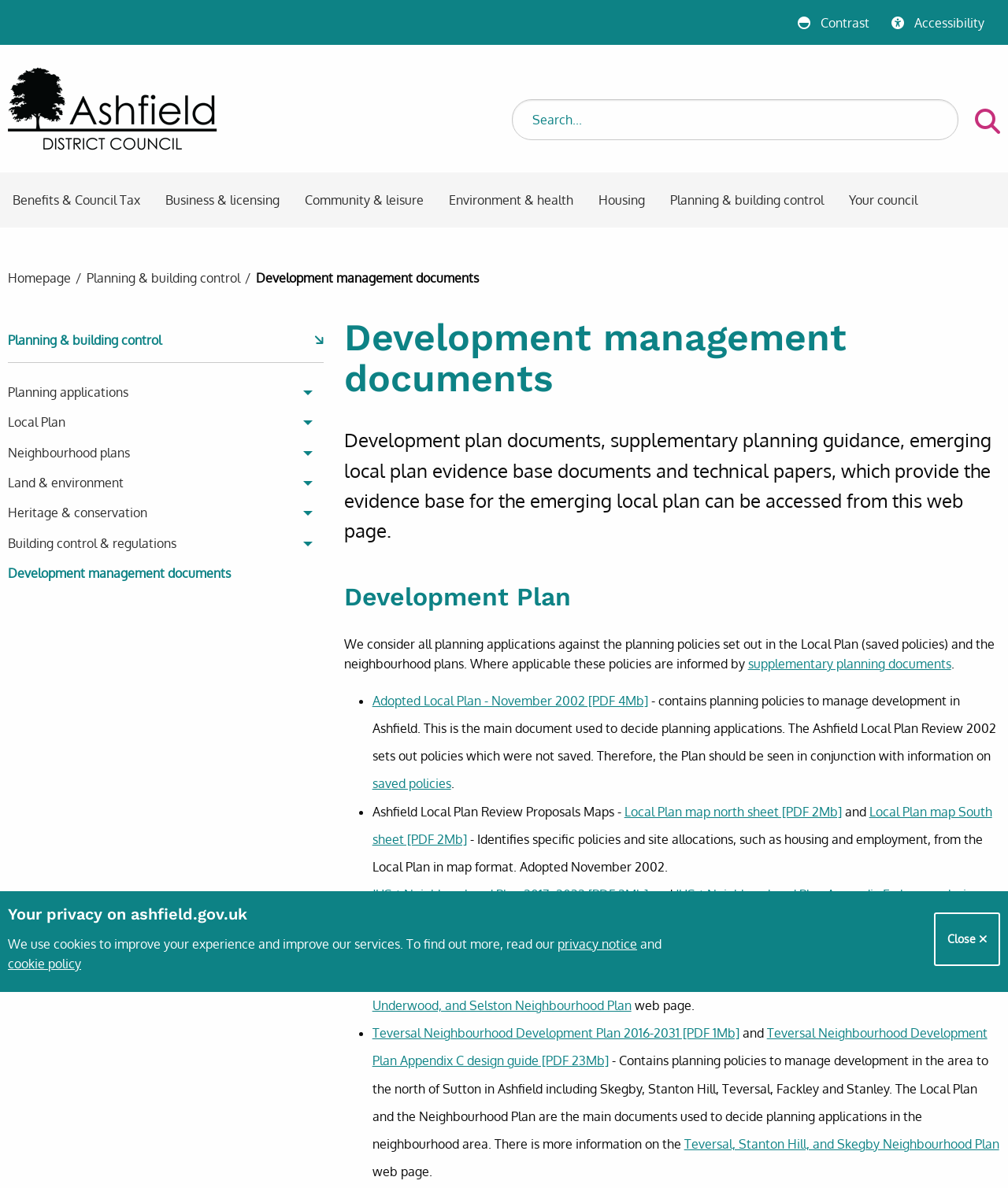Provide a short answer to the following question with just one word or phrase: What is the purpose of the Development management documents?

Planning decisions